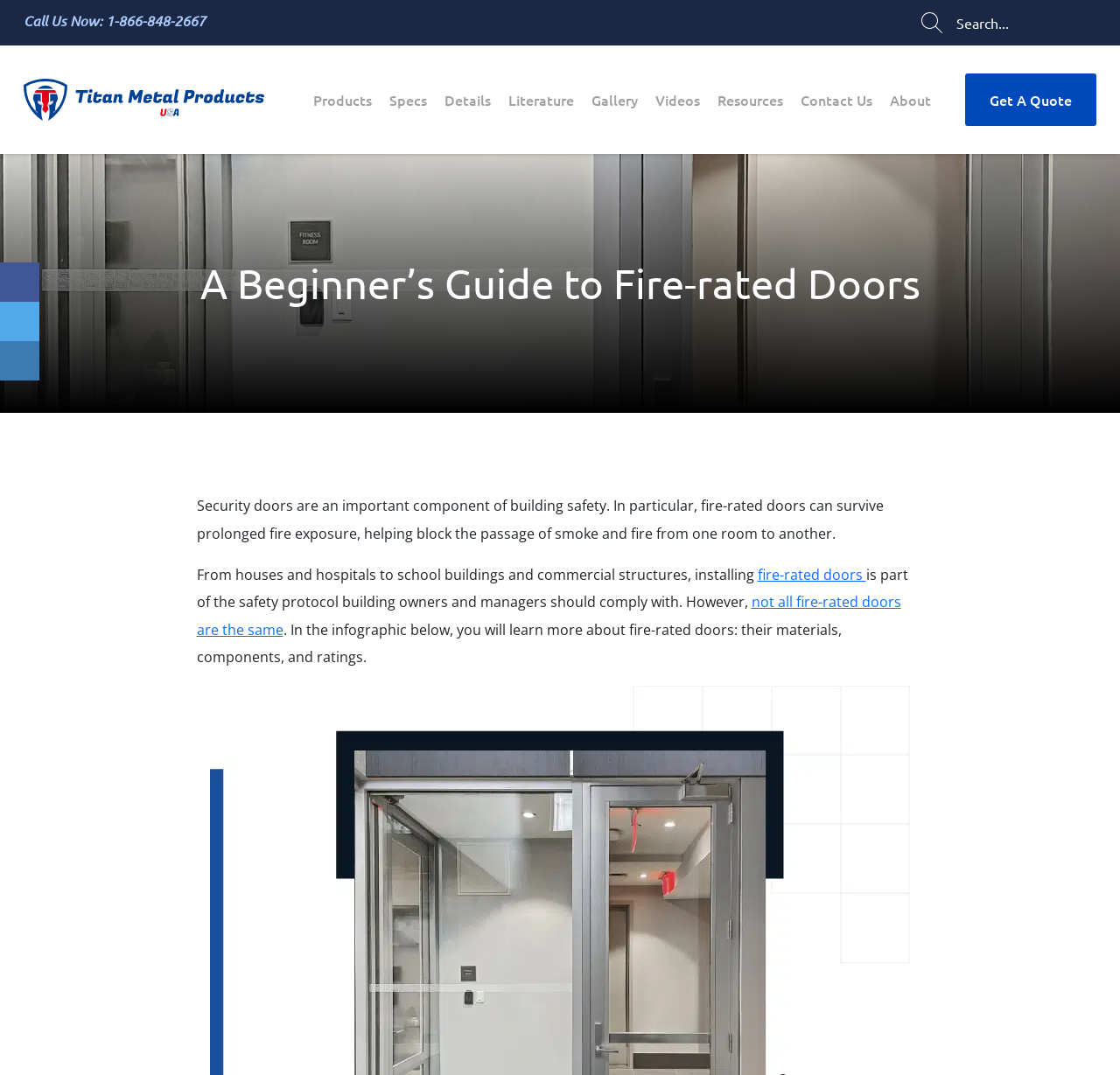Pinpoint the bounding box coordinates of the clickable element needed to complete the instruction: "Visit the Products page". The coordinates should be provided as four float numbers between 0 and 1: [left, top, right, bottom].

[0.271, 0.042, 0.339, 0.143]